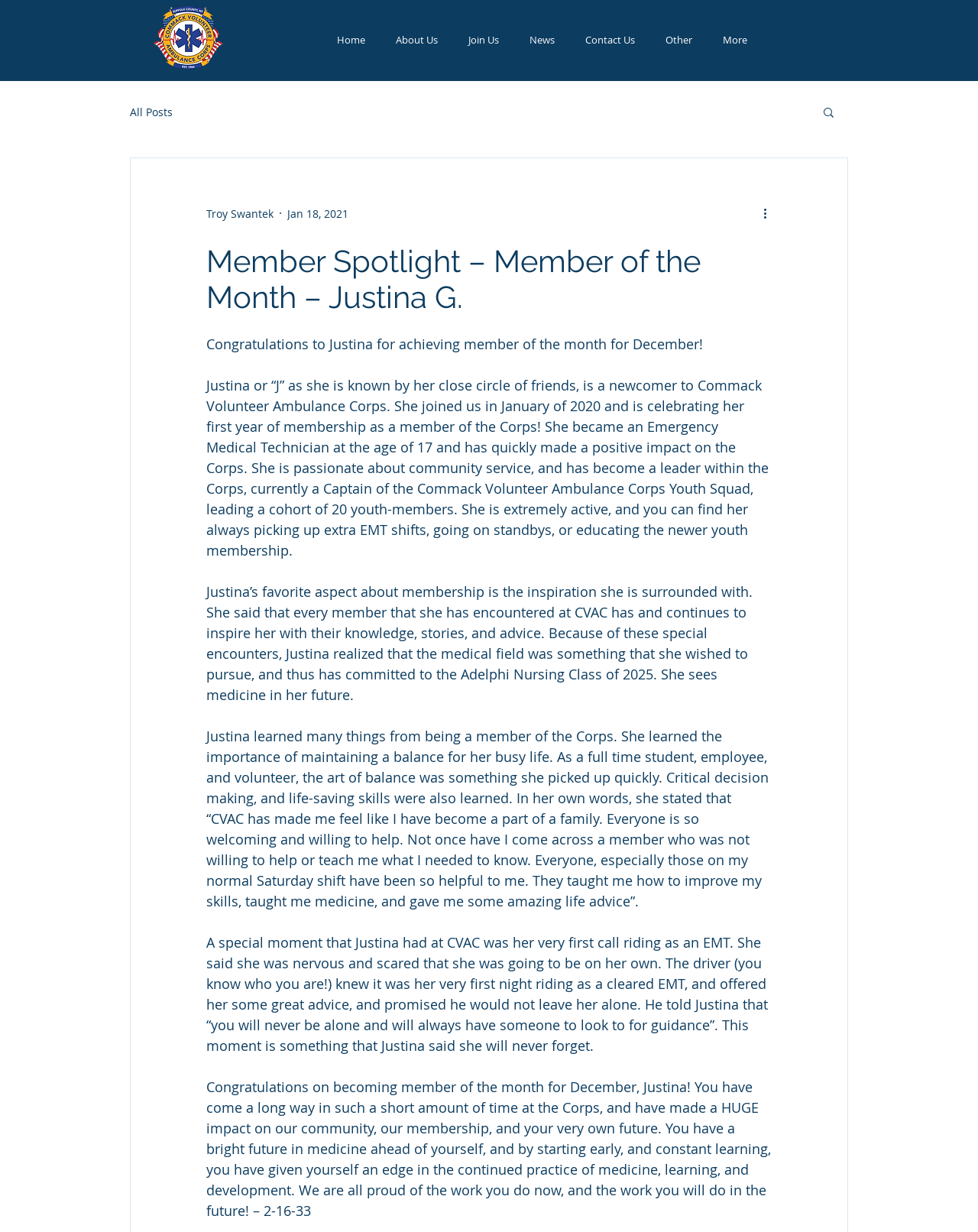Identify the bounding box coordinates for the element that needs to be clicked to fulfill this instruction: "Click More actions". Provide the coordinates in the format of four float numbers between 0 and 1: [left, top, right, bottom].

[0.778, 0.166, 0.797, 0.181]